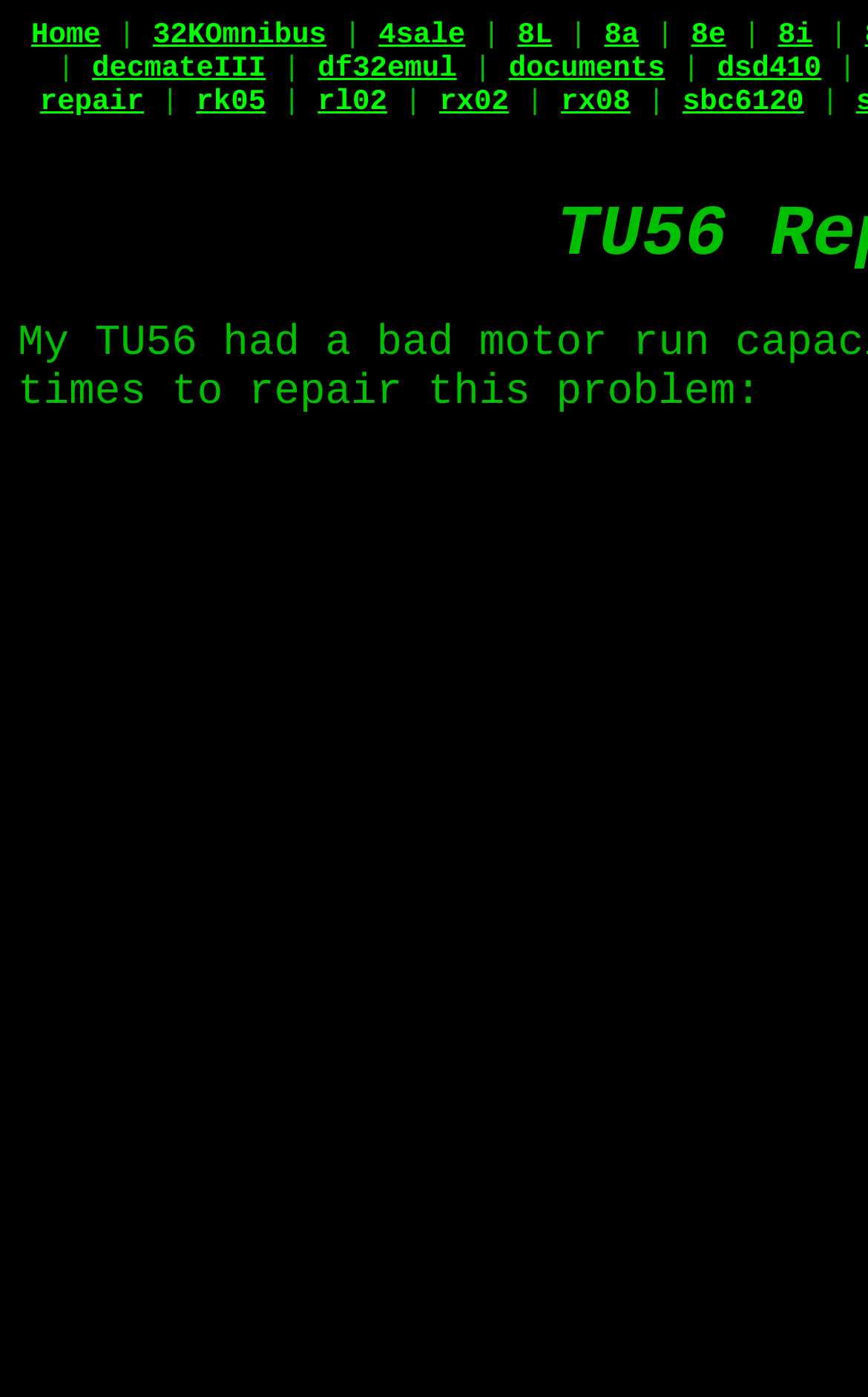Show me the bounding box coordinates of the clickable region to achieve the task as per the instruction: "visit 32KOmnibus page".

[0.176, 0.013, 0.376, 0.037]